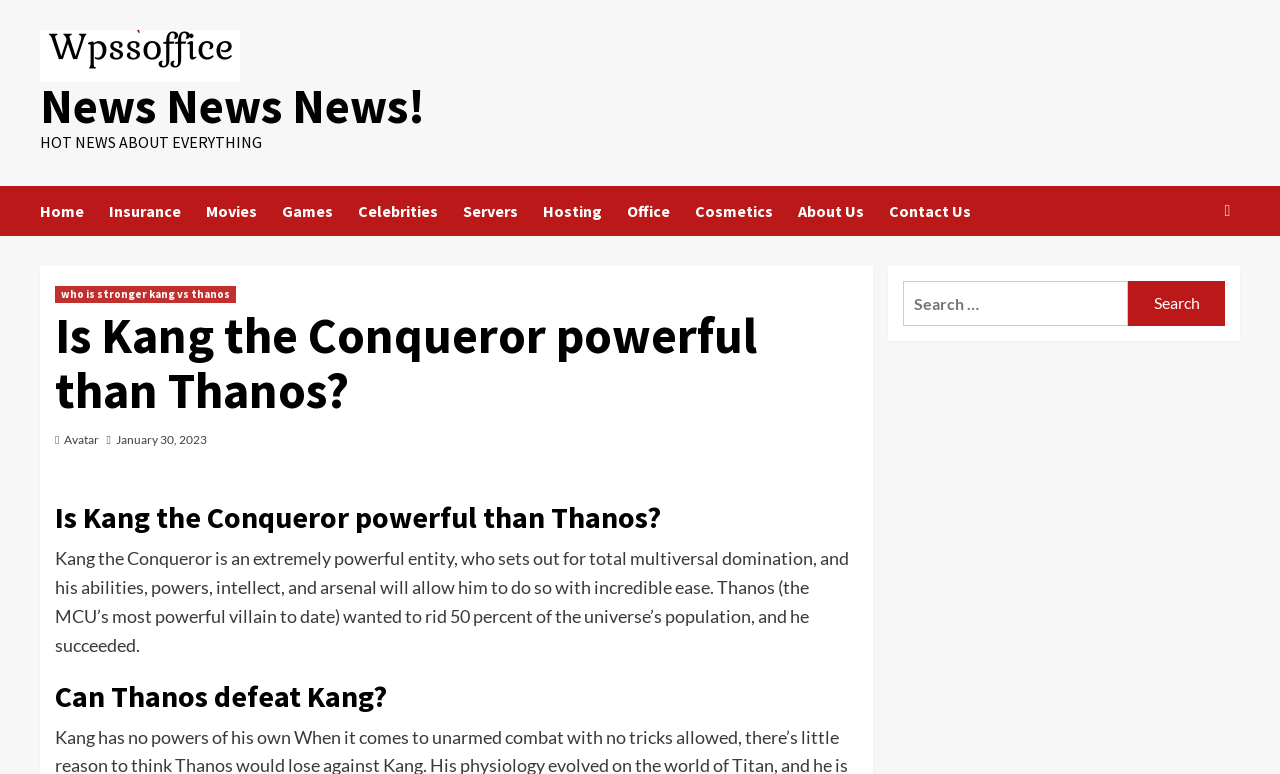Present a detailed account of what is displayed on the webpage.

The webpage appears to be a news article or blog post discussing the topic of whether Kang the Conqueror is more powerful than Thanos. At the top of the page, there is a logo or icon with the text "News News News!" which is also a clickable link. Below this, there is a horizontal navigation menu with links to various categories such as "Home", "Insurance", "Movies", and others.

To the right of the navigation menu, there is a heading that reads "HOT NEWS ABOUT EVERYTHING". Below this, there is a section with a heading that matches the meta description, "Is Kang the Conqueror powerful than Thanos?". This section contains a brief summary of the article, which describes Kang the Conqueror as an extremely powerful entity who seeks to dominate the multiverse.

Below the summary, there are two headings that ask questions related to the topic, "Is Kang the Conqueror powerful than Thanos?" and "Can Thanos defeat Kang?". The article then provides a detailed answer to these questions, describing Kang's abilities, powers, and arsenal, and comparing them to Thanos' goals and achievements.

On the right side of the page, there is a search bar with a label "Search for:" and a button to submit the search query. Above the search bar, there is a small icon with a link to an unknown destination.

Overall, the webpage appears to be a informative article or blog post that provides detailed information and analysis on the topic of Kang the Conqueror and Thanos.